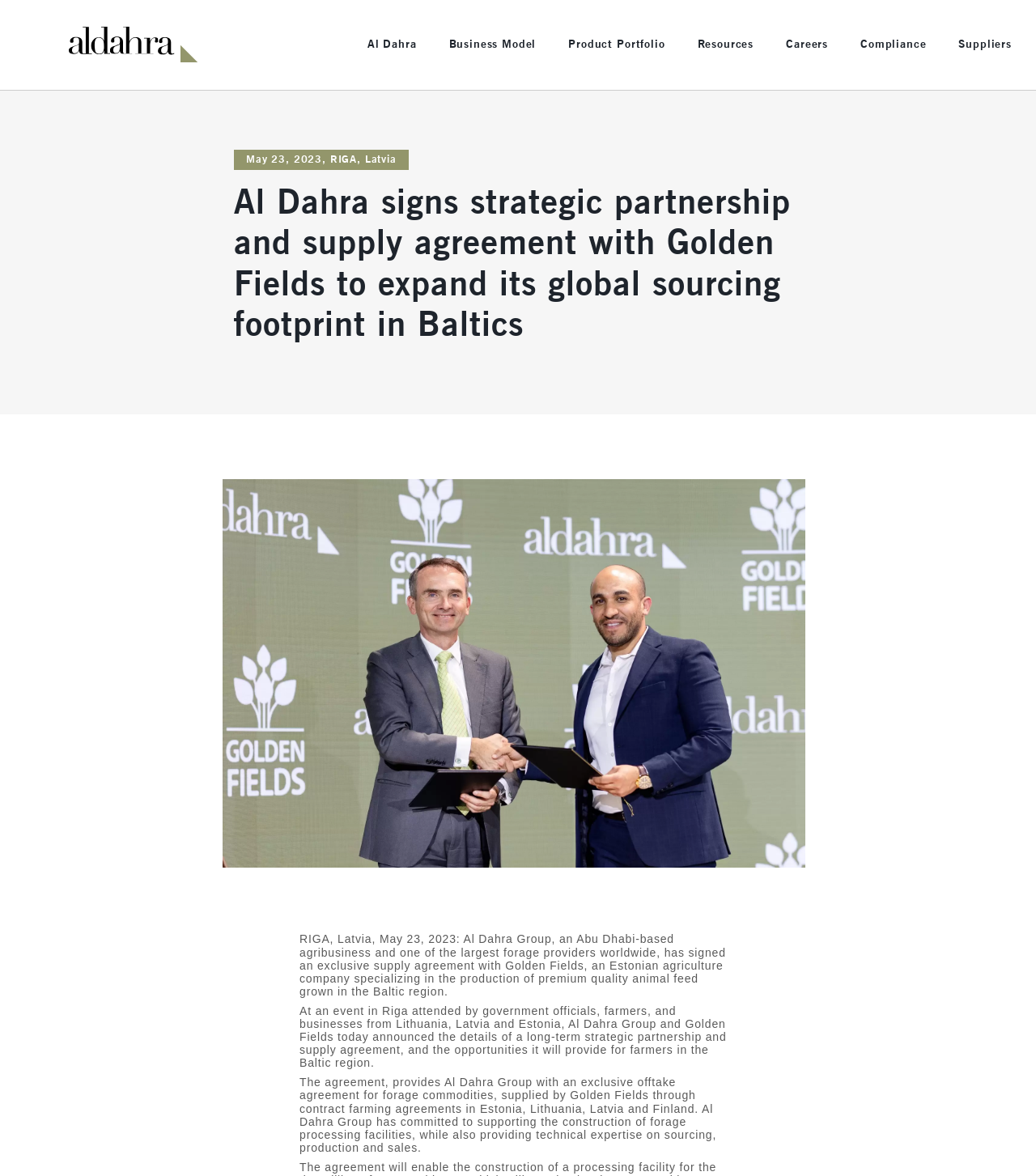What is the first item in the Vision & Mission category?
Provide a well-explained and detailed answer to the question.

The first item in the Vision & Mission category is Vision & Mission, which can be found in the link element under the Vision & Mission button.